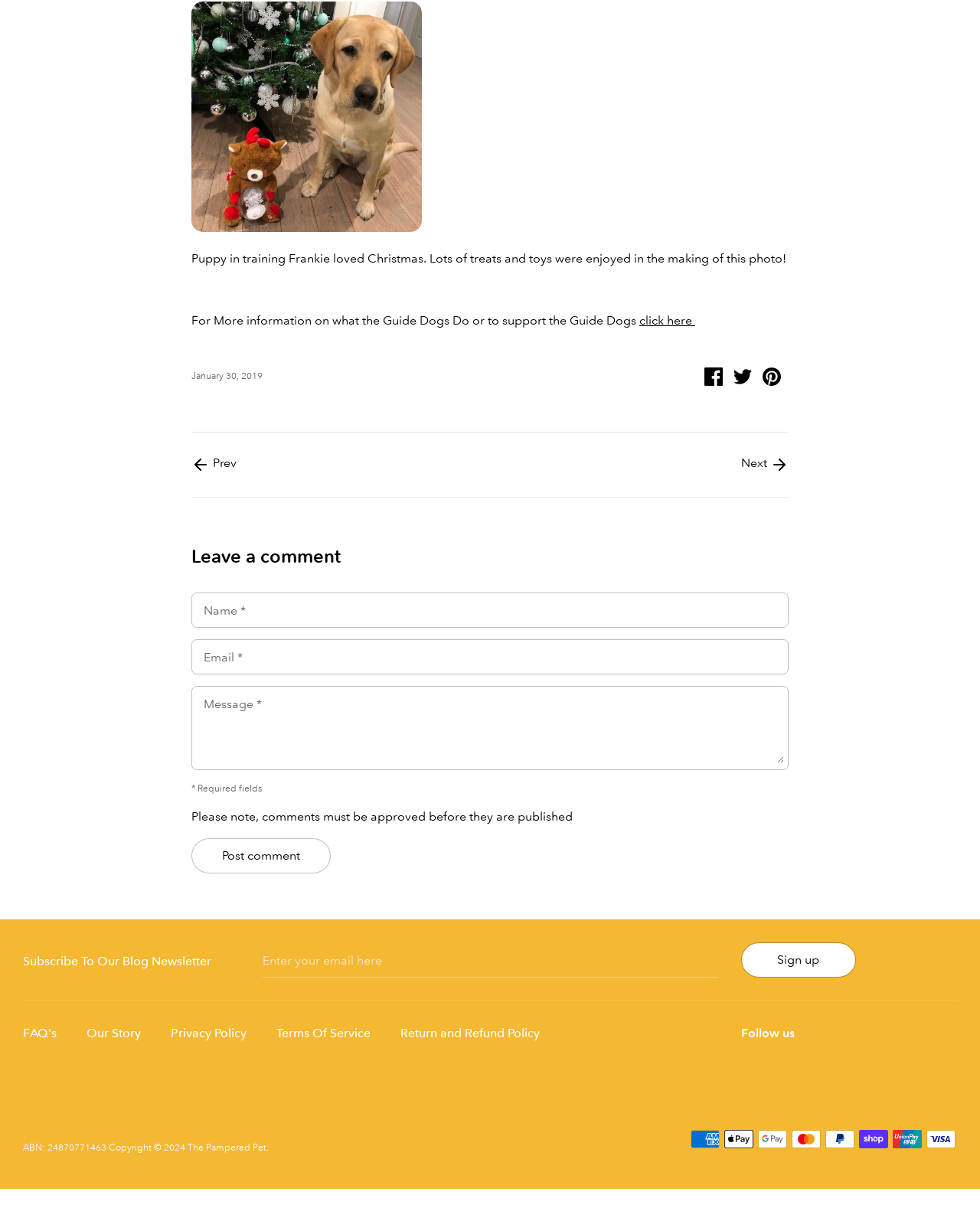Provide a short answer using a single word or phrase for the following question: 
What is the organization's ABN number?

24870771463